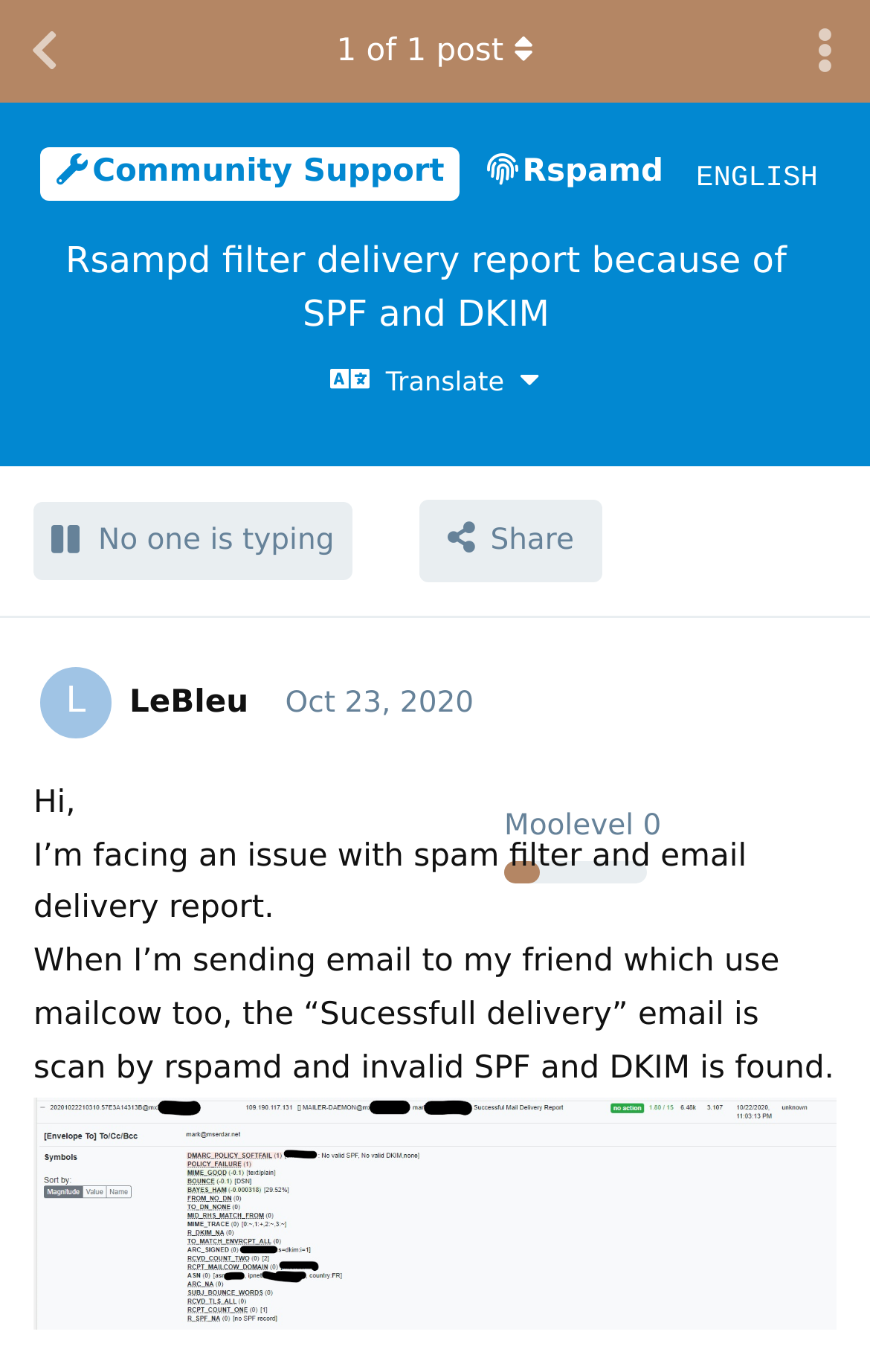Locate the bounding box coordinates of the element that should be clicked to execute the following instruction: "Share the post".

[0.482, 0.364, 0.693, 0.424]